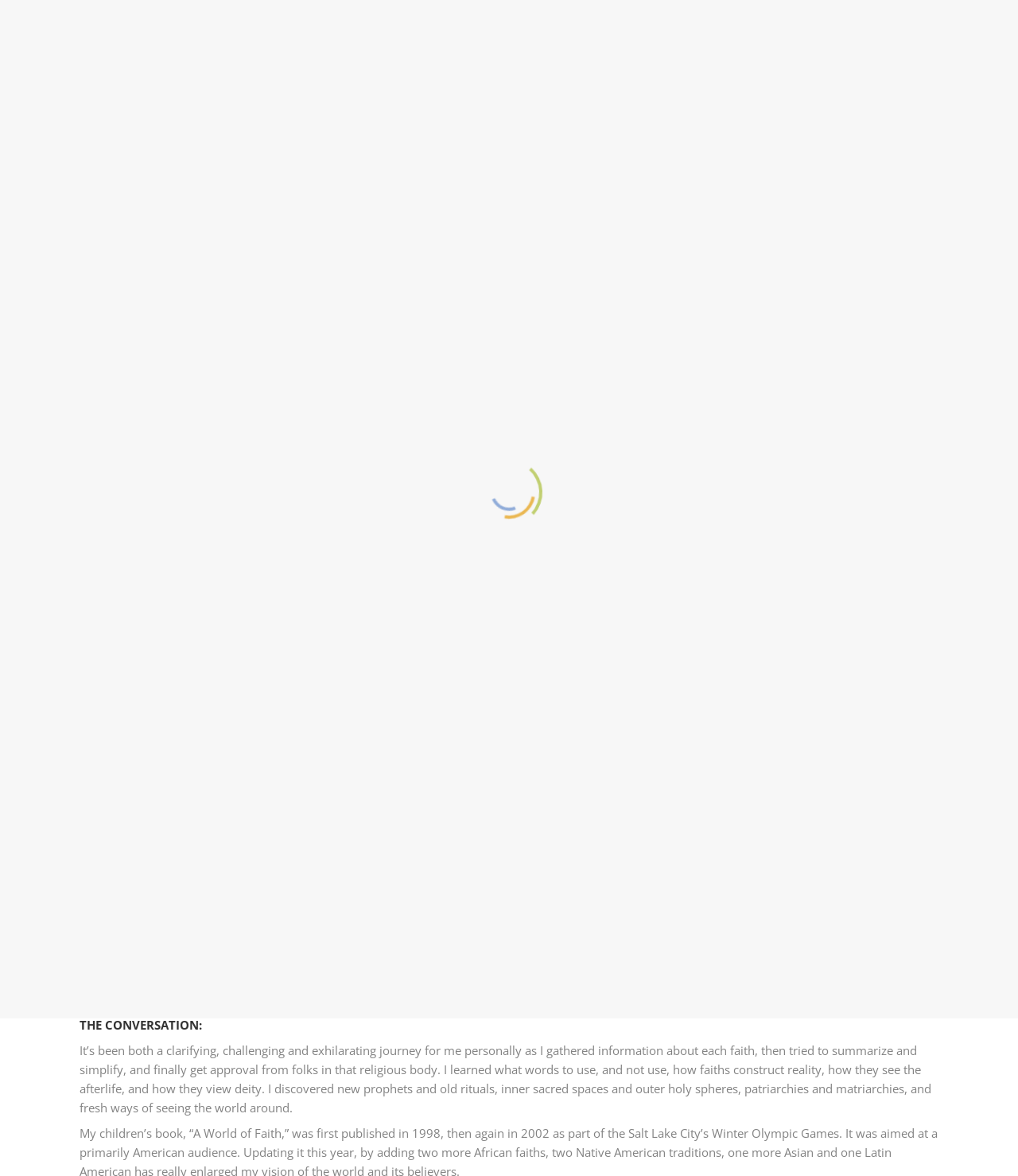Provide a thorough description of the webpage you see.

This webpage appears to be a blog or article page, with a focus on faith and spirituality. At the top left corner, there are two identical images of the "ThinkAgain-FaithAgain-logo-lft". 

Below the logo, there is a navigation menu with six links: "Home", "Conversations", "Consider", "Intentions", "Backstory", and "Contact", which are aligned horizontally across the top of the page.

The main content of the page is a heading that reads "Distilling a world of faith into two paragraphs. What I learned." This heading is followed by a subheading "Peggy Fletcher Stack" and a date "MON MAR 13, 2023  7:30-9:00 pm MST". 

Below this, there is a paragraph of text that discusses the author's experience of trying to convey the essence of 32 religious communities on a single page, and what they learned from the experience. 

Further down, there is a section that appears to be an event announcement, with the heading "IN-PERSON GATHERING:" and details about the location, including the address "3582 Oak Rim Way". 

At the bottom of the page, there is a copyright notice that mentions the creator of the slider photos and illustrations, as well as the Think Again Faith Again name and logo.